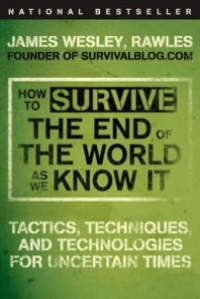Explain in detail what you see in the image.

The image features the book cover of "How to Survive the End of the World as We Know It," authored by James Wesley Rawles, who is recognized as the founder of SurvivalBlog.com. The compelling title prominently displayed, suggests a focus on practical guides for navigating uncertain and potentially challenging circumstances. The design incorporates a stark green background, which evokes a sense of urgency and survival. At the bottom, the subtitle emphasizes the book’s aim, offering "Tactics, Techniques, and Technologies for Uncertain Times," making it a valuable resource for those interested in preparedness and self-sufficiency. The cover also bears a "National Bestseller" label, indicating its popularity and impact in the survivalist community.